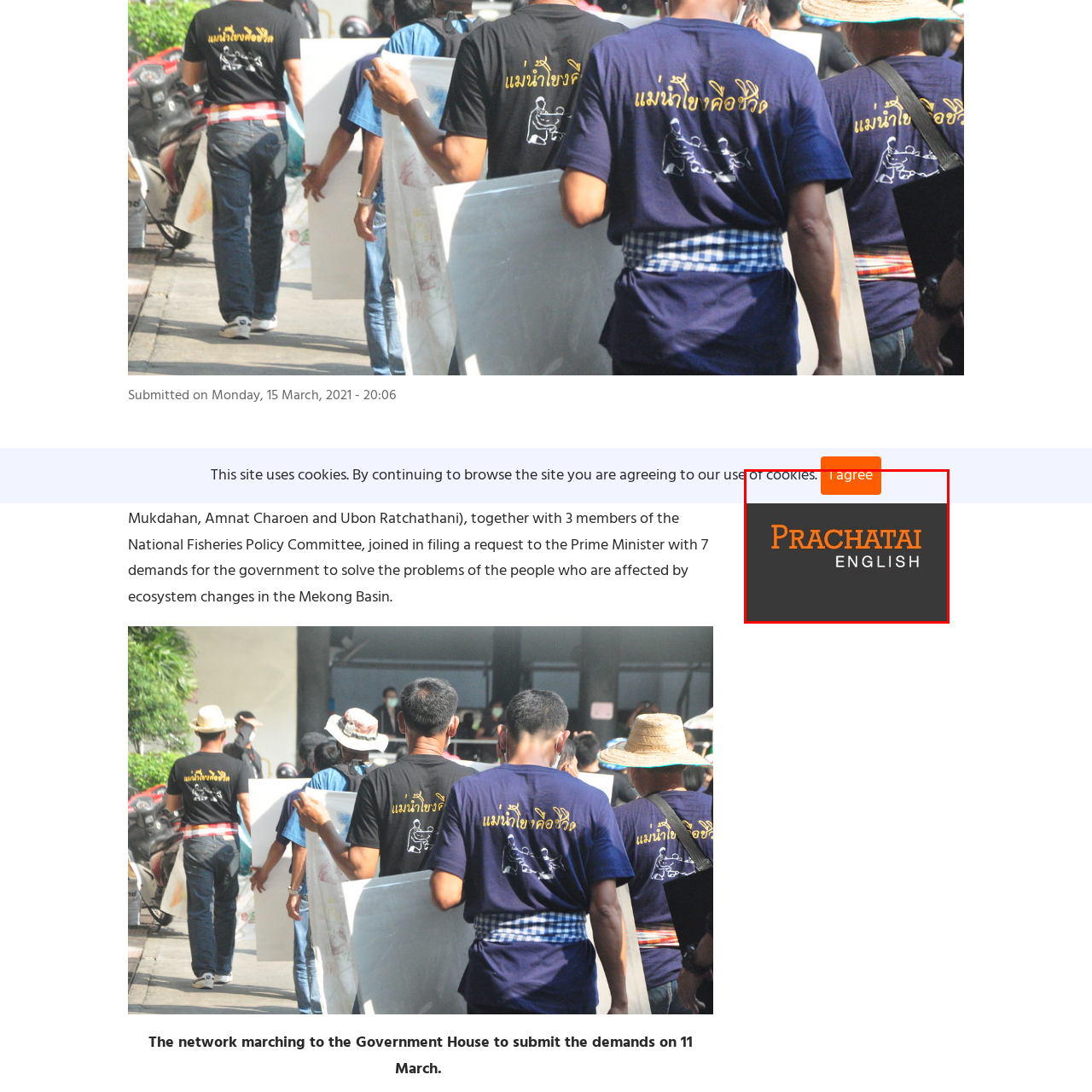Describe extensively the visual content inside the red marked area.

The image features the logo of "Prachatai English," a news platform that focuses on providing news and information in English, particularly relating to social and political issues in Thailand and the Mekong region. The logo is prominently displayed in an eye-catching orange font against a dark grey background, enhancing its visibility. At the top, there is a notice regarding the use of cookies, along with an "I agree" button, indicating user consent for cookie usage on the website. This image reflects the user interface elements on the site, emphasizing the importance of accessibility and user engagement with the platform.